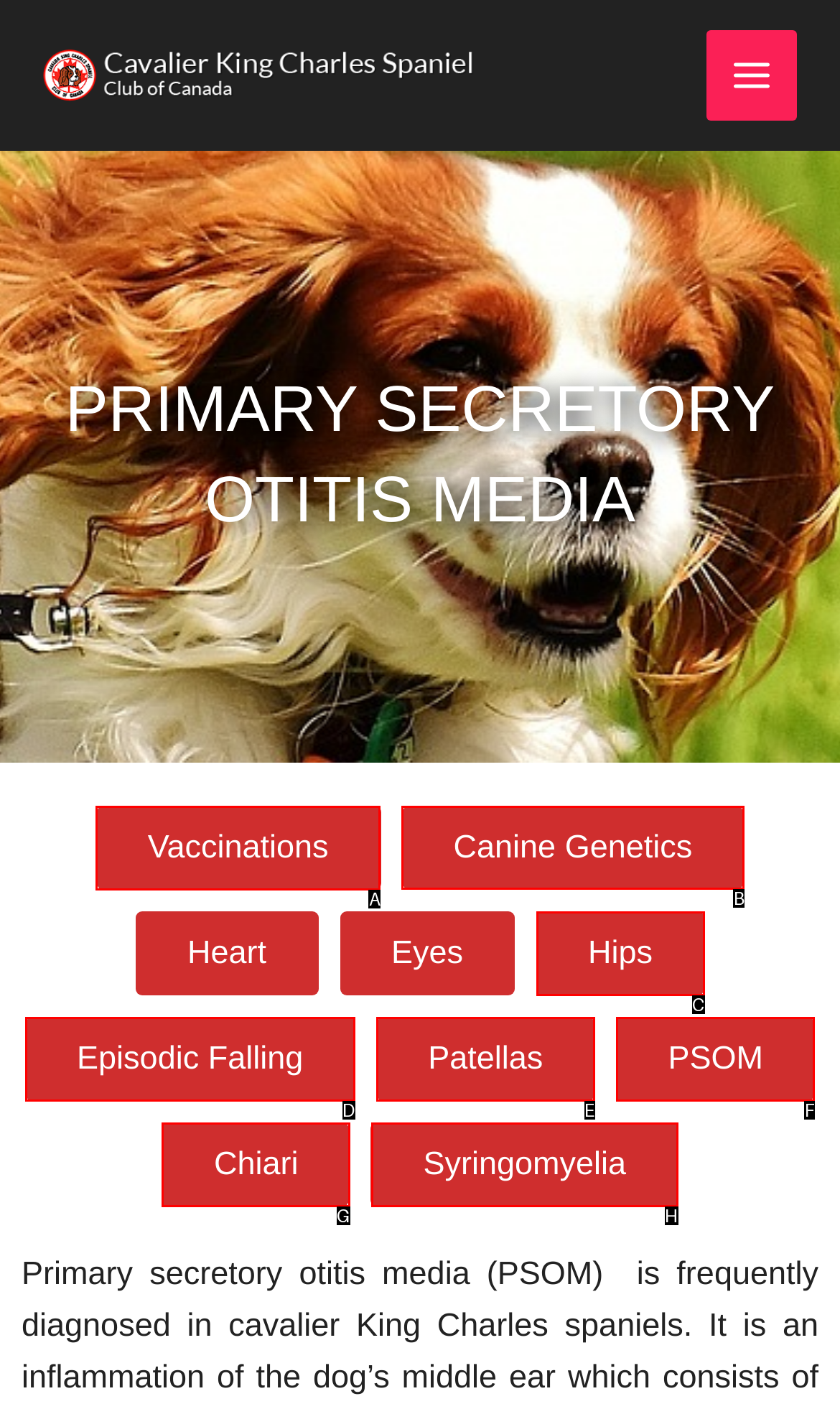Determine which element should be clicked for this task: Click the 'Video' button
Answer with the letter of the selected option.

None